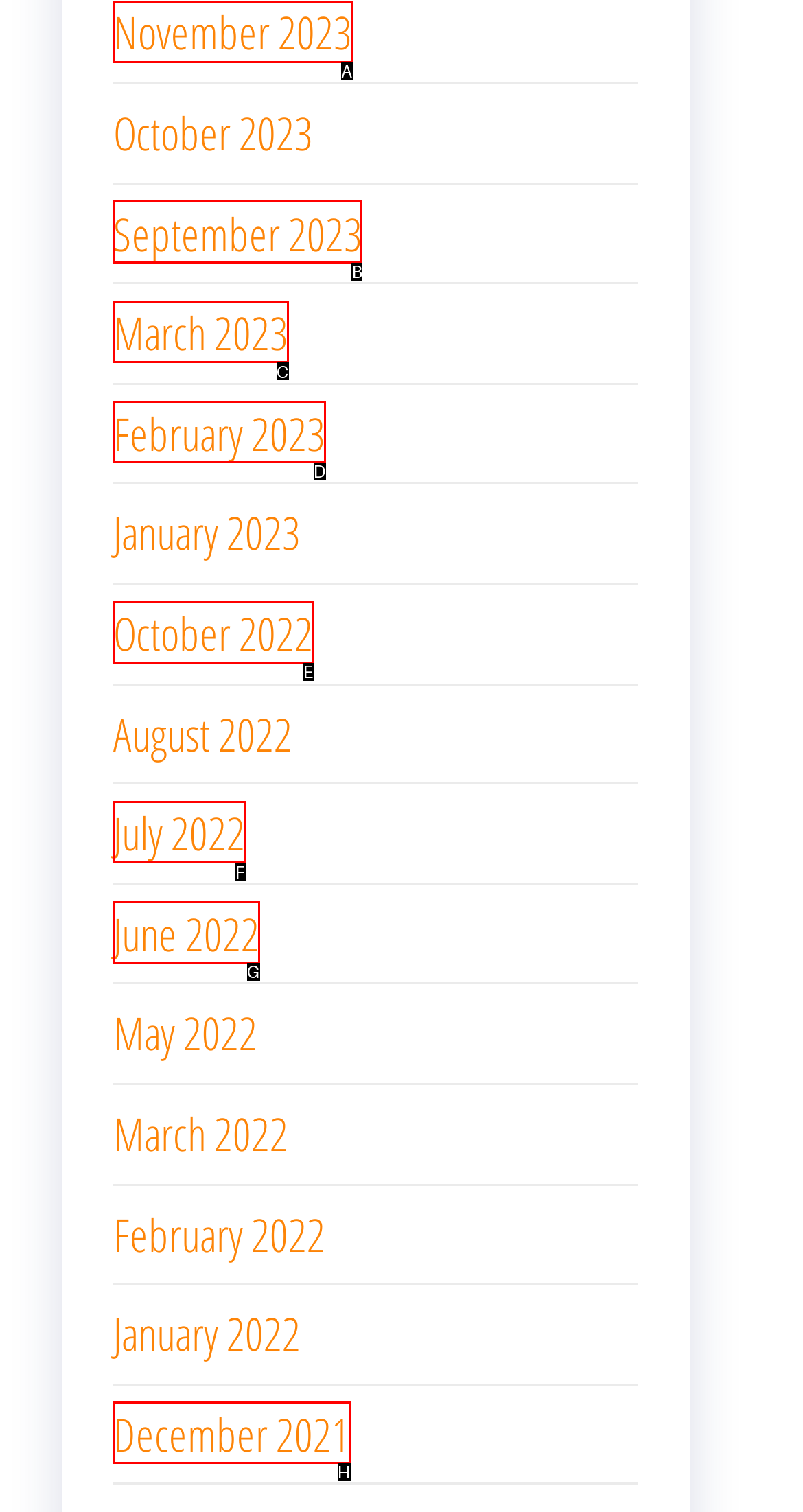Which option should be clicked to execute the task: View September 2023?
Reply with the letter of the chosen option.

B